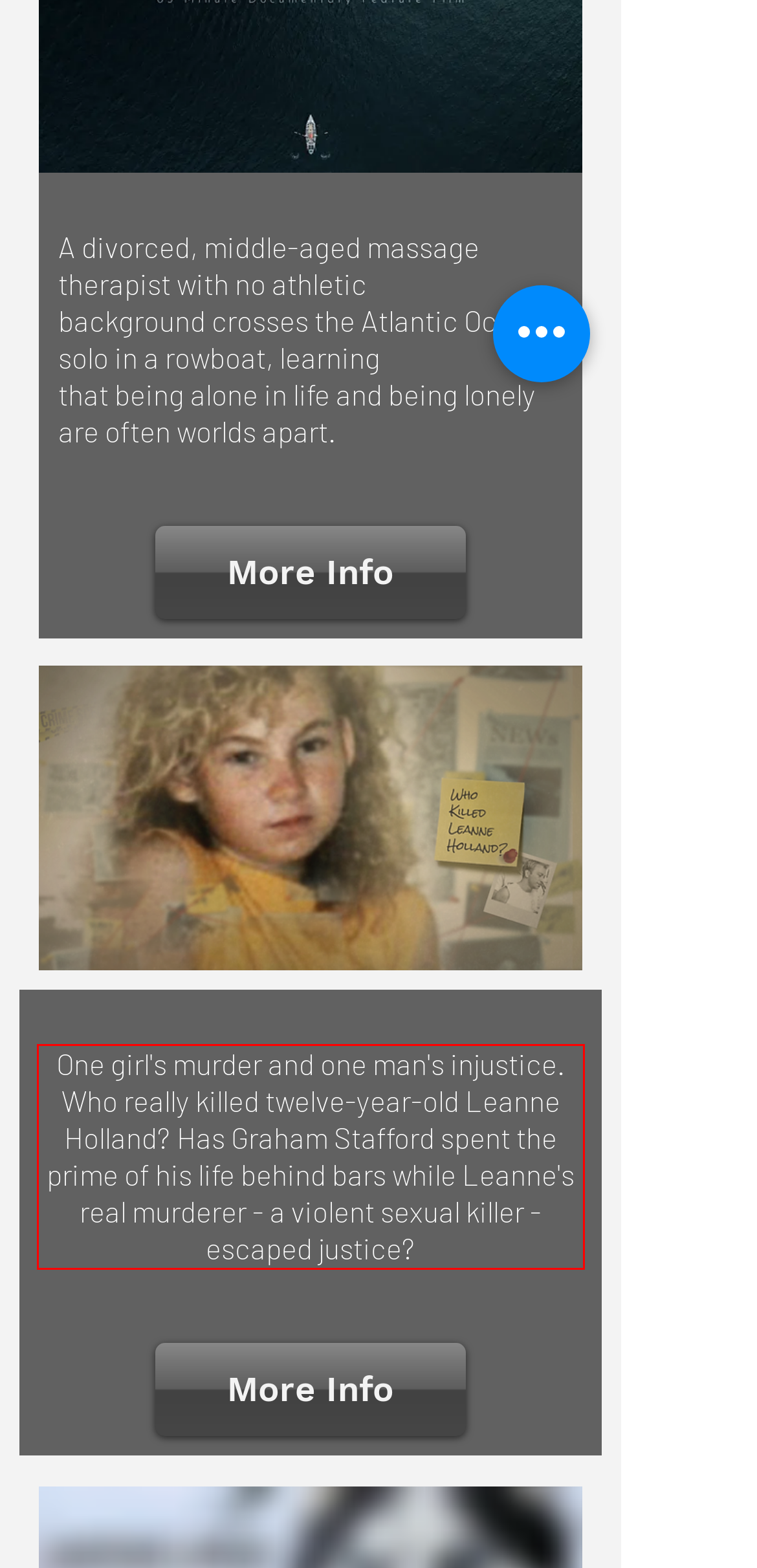Identify the text within the red bounding box on the webpage screenshot and generate the extracted text content.

One girl's murder and one man's injustice. Who really killed twelve-year-old Leanne Holland? Has Graham Stafford spent the prime of his life behind bars while Leanne's real murderer - a violent sexual killer - escaped justice?